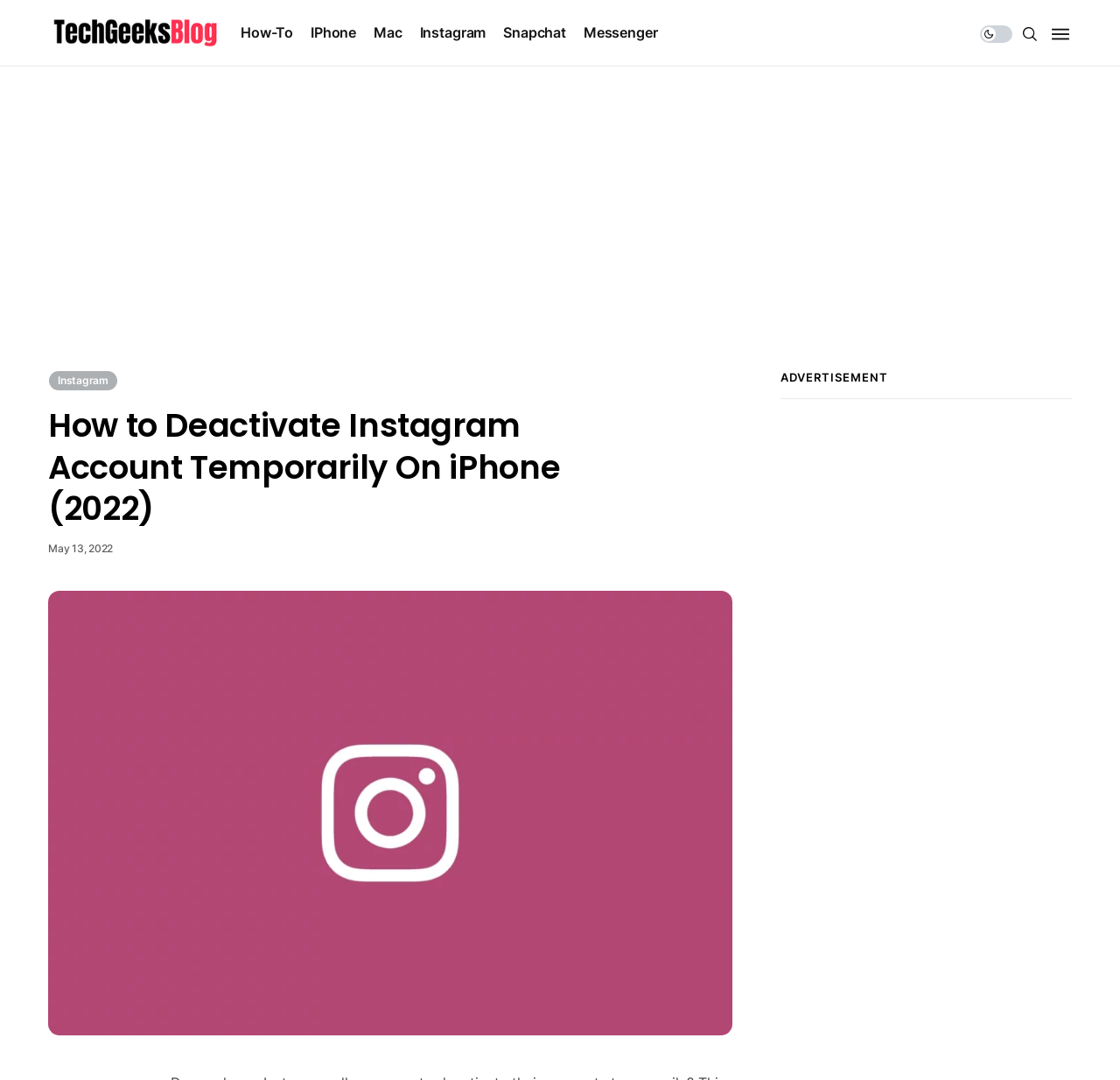Show the bounding box coordinates for the element that needs to be clicked to execute the following instruction: "Click on the 'How-To' link". Provide the coordinates in the form of four float numbers between 0 and 1, i.e., [left, top, right, bottom].

[0.215, 0.0, 0.262, 0.061]